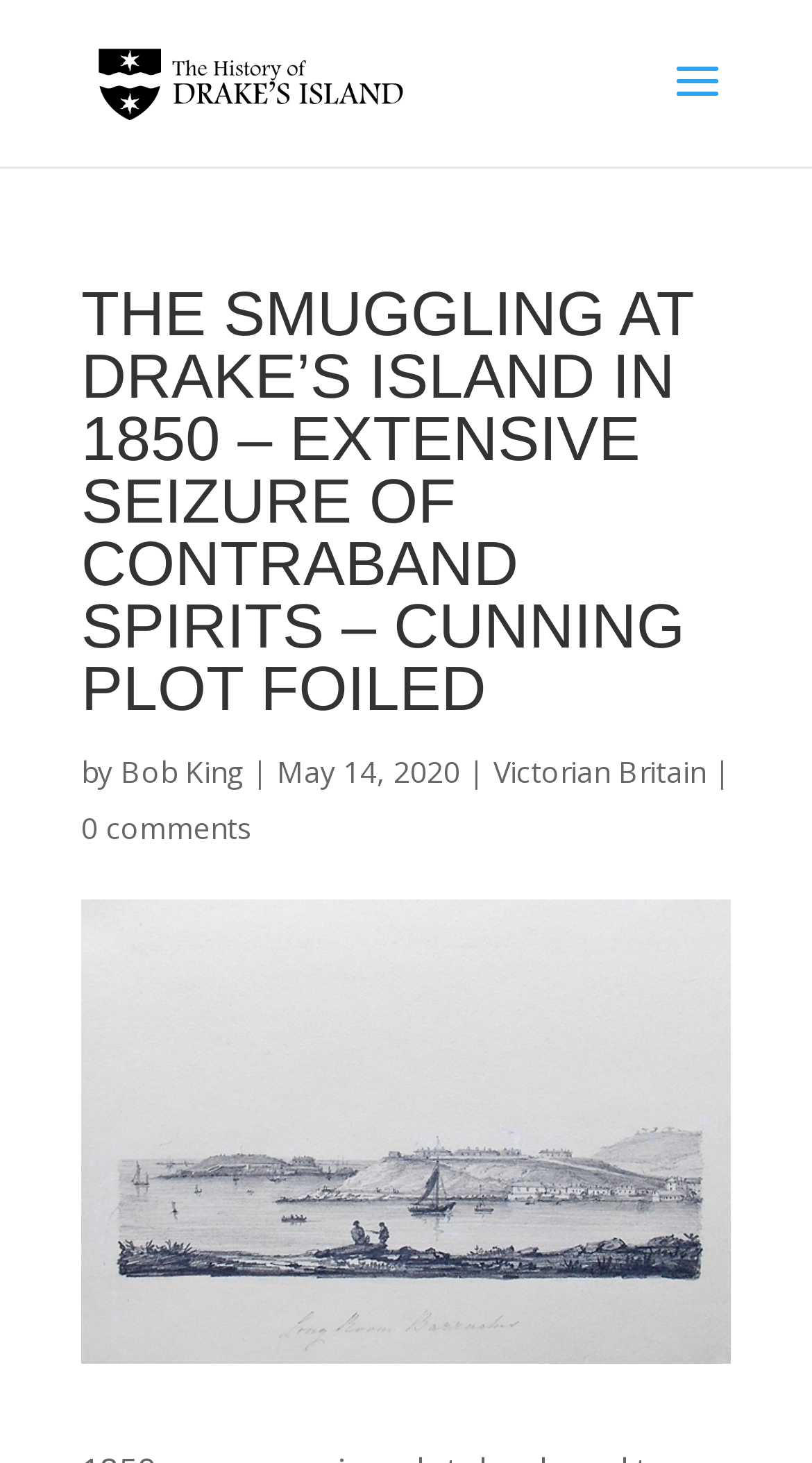Give a one-word or short phrase answer to this question: 
When was the article published?

May 14, 2020